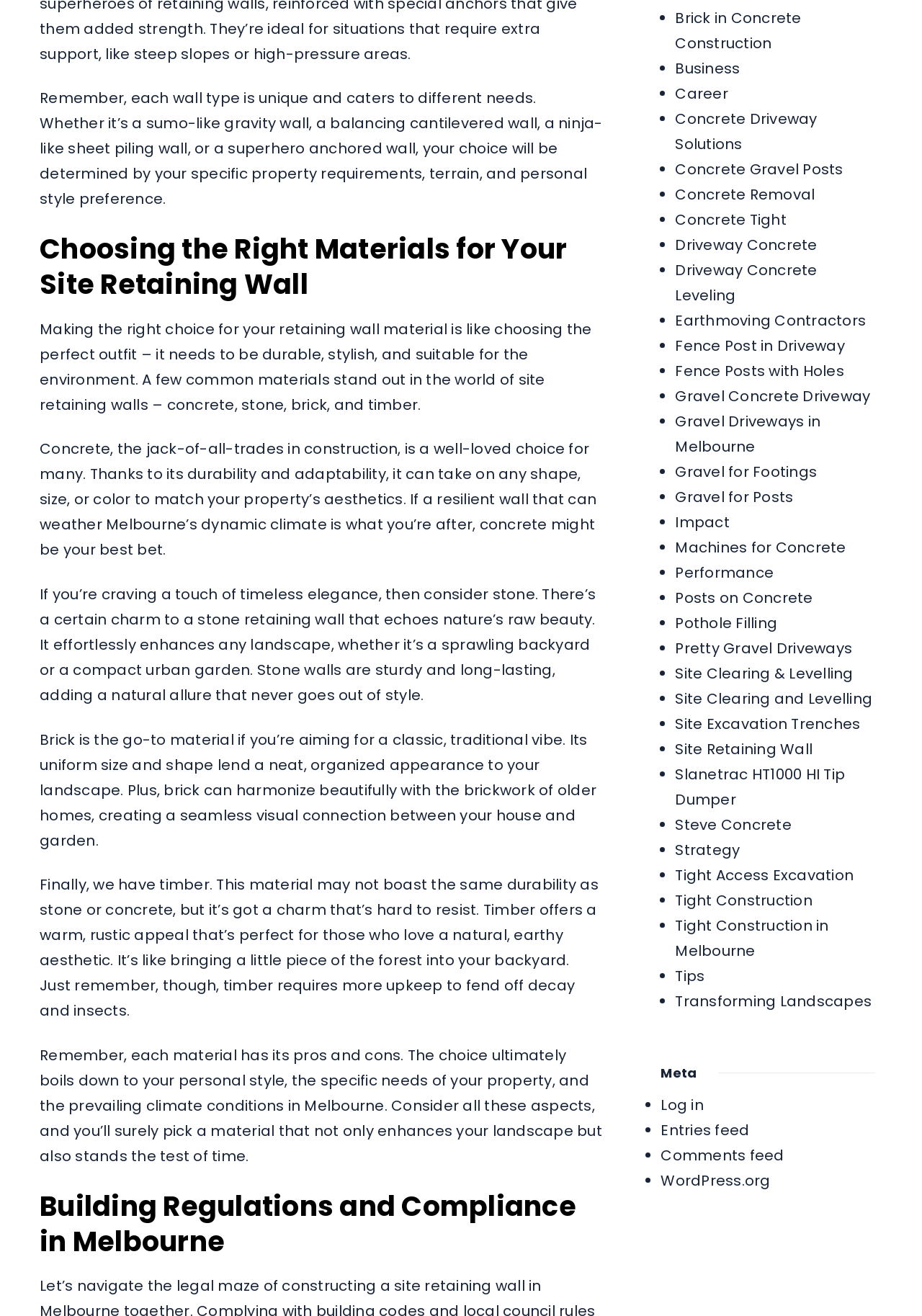Determine the bounding box coordinates in the format (top-left x, top-left y, bottom-right x, bottom-right y). Ensure all values are floating point numbers between 0 and 1. Identify the bounding box of the UI element described by: Gravel for Footings

[0.732, 0.351, 0.886, 0.366]